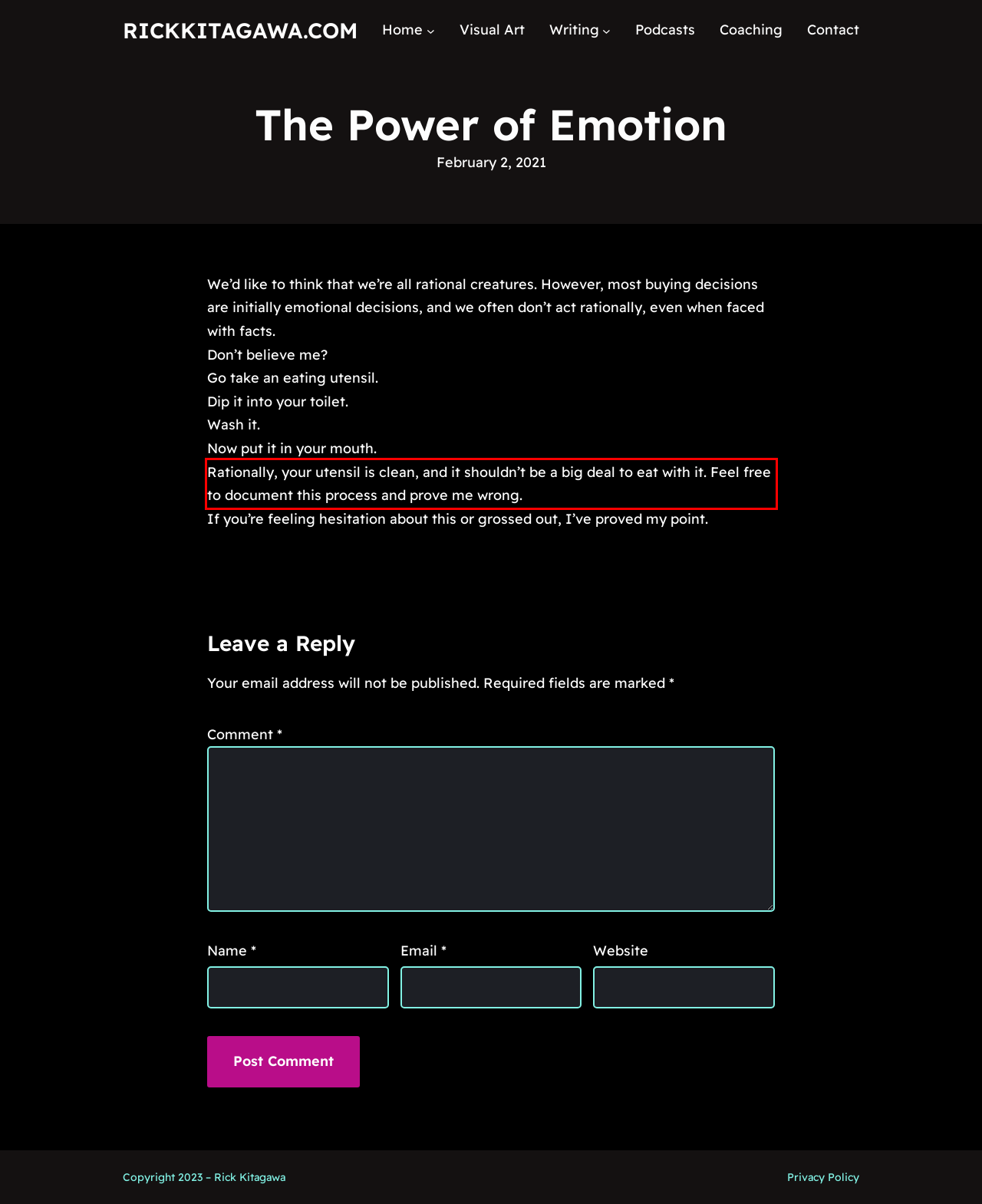Identify the text inside the red bounding box in the provided webpage screenshot and transcribe it.

Rationally, your utensil is clean, and it shouldn’t be a big deal to eat with it. Feel free to document this process and prove me wrong.